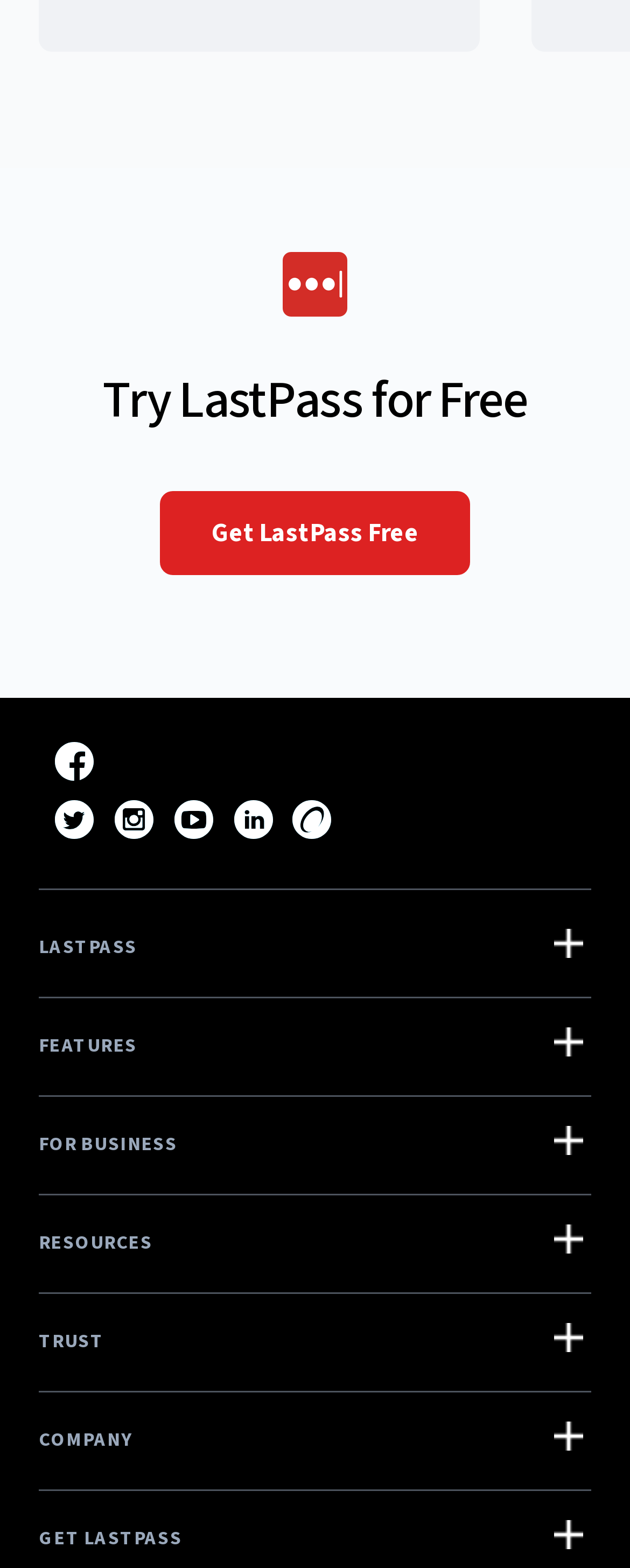Can you look at the image and give a comprehensive answer to the question:
What is the call-to-action button?

The call-to-action button is a link with the text 'Get LastPass Free' which is prominently displayed on the webpage, suggesting that it is the primary action the user is expected to take.